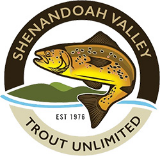Please reply to the following question using a single word or phrase: 
What is represented by the flowing blue line?

A river or stream